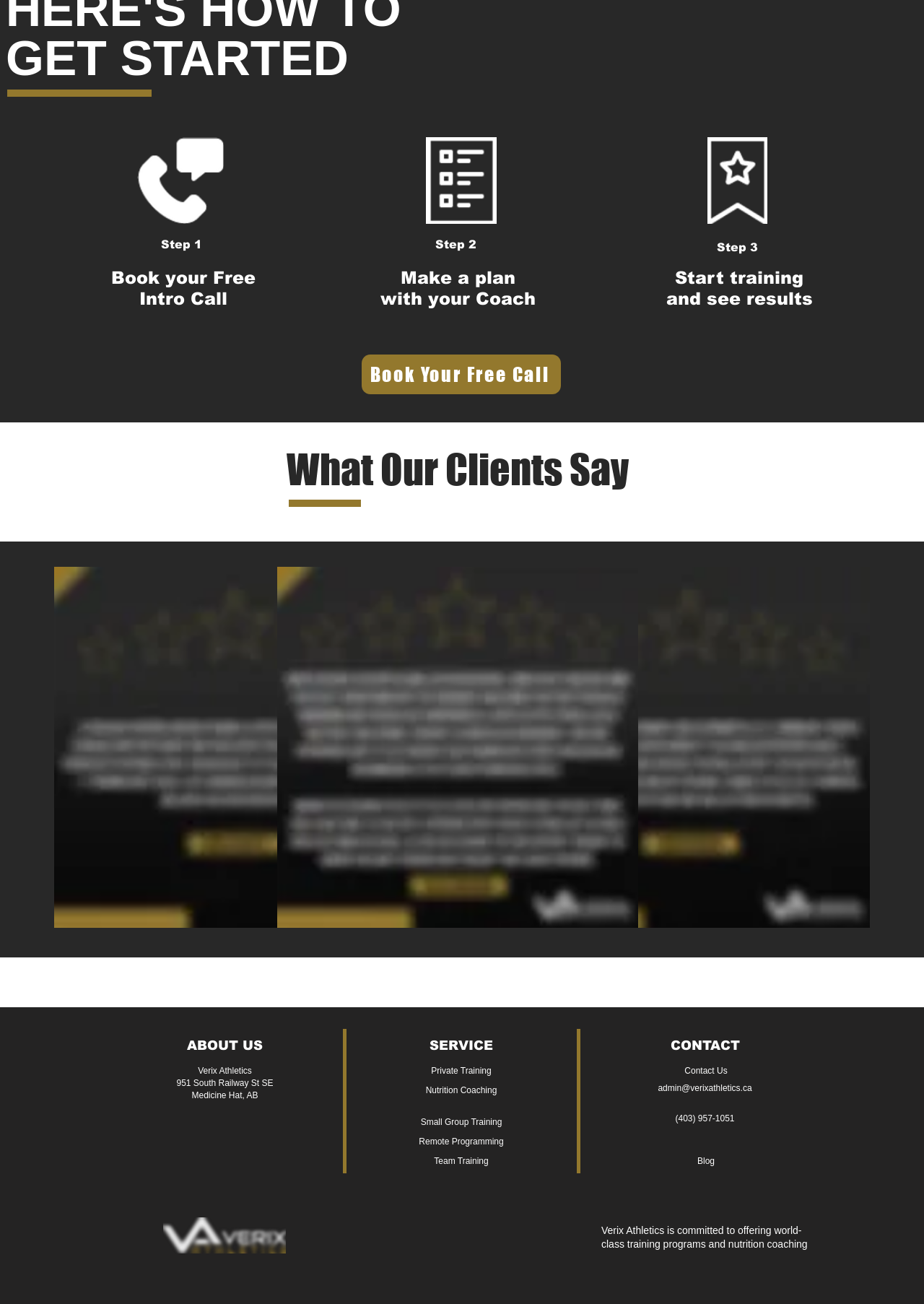Please determine the bounding box coordinates of the element to click in order to execute the following instruction: "Contact us". The coordinates should be four float numbers between 0 and 1, specified as [left, top, right, bottom].

[0.717, 0.817, 0.811, 0.826]